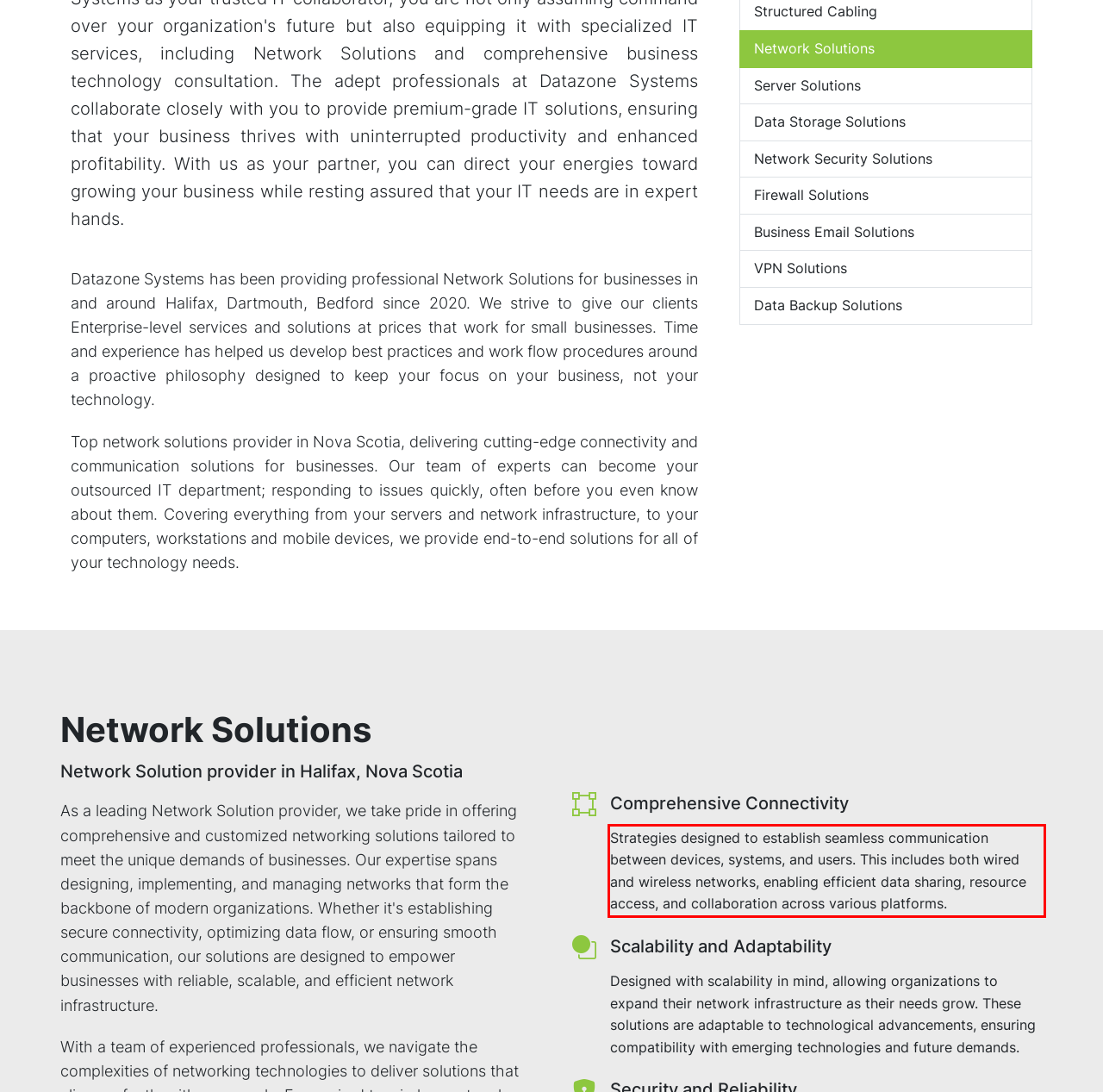Look at the webpage screenshot and recognize the text inside the red bounding box.

Strategies designed to establish seamless communication between devices, systems, and users. This includes both wired and wireless networks, enabling efficient data sharing, resource access, and collaboration across various platforms.